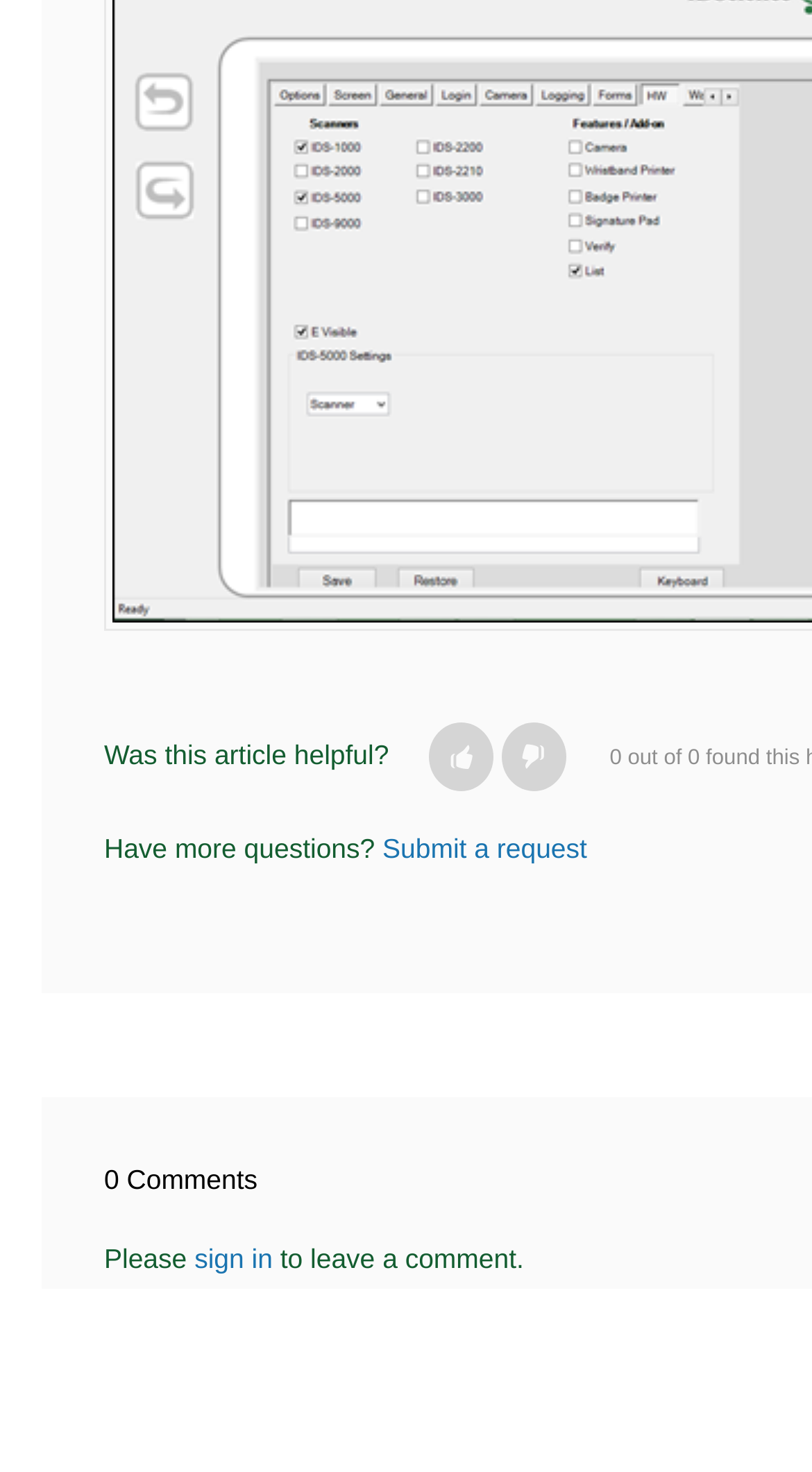What is the purpose of the 'Submit a request' link?
Using the image as a reference, answer with just one word or a short phrase.

To ask more questions